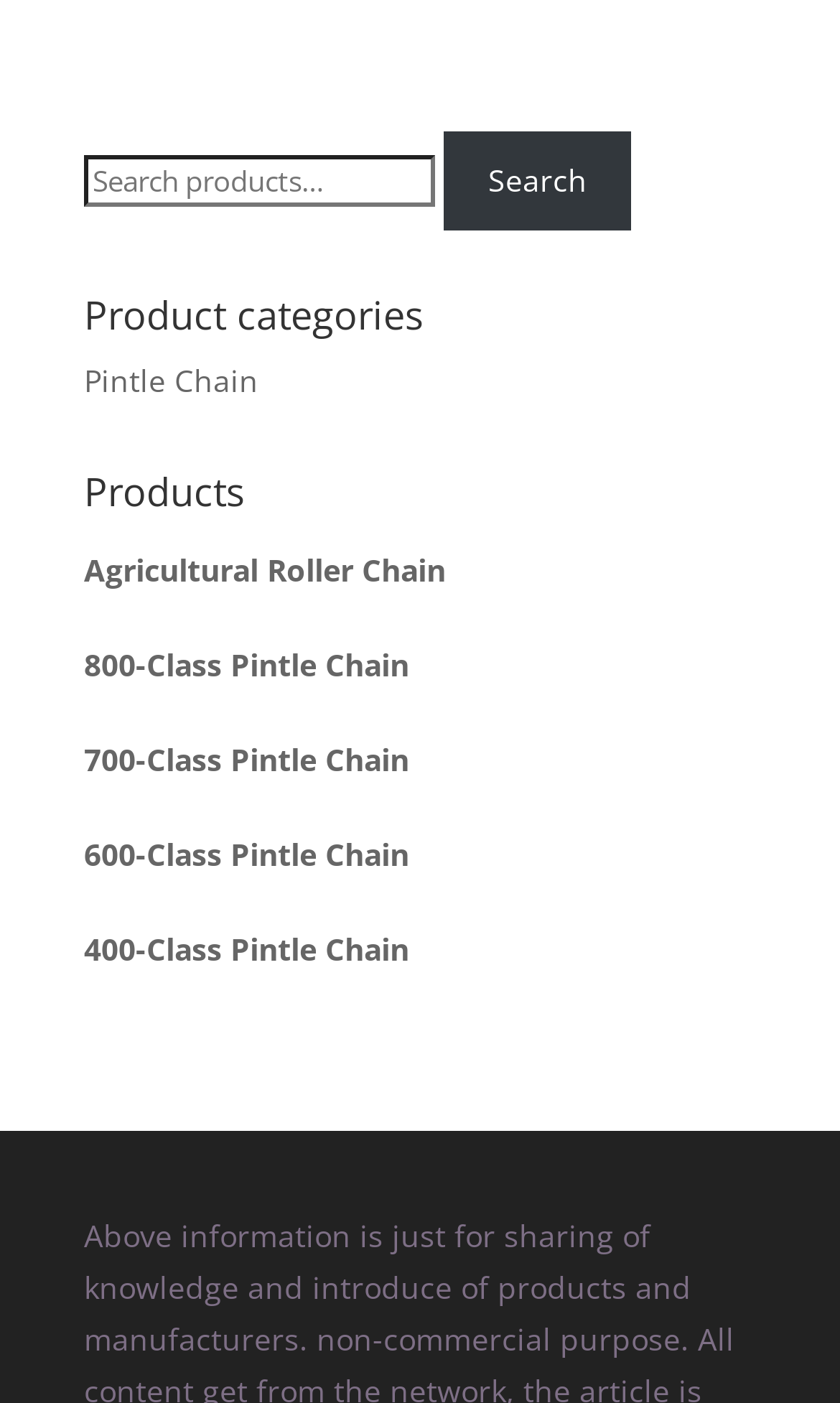How many product links are listed under 'Products'?
Answer the question with a single word or phrase, referring to the image.

5